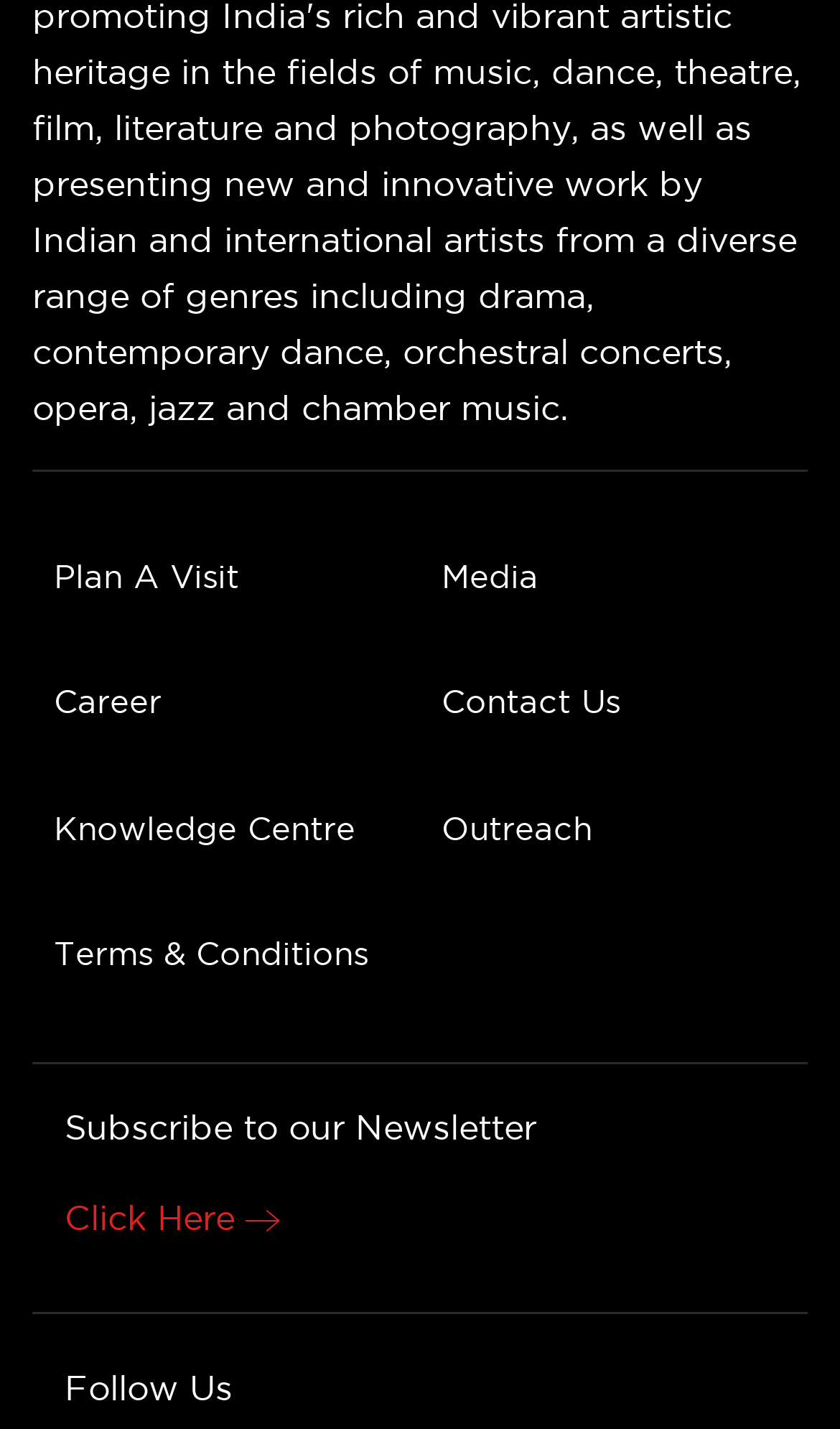Identify the bounding box coordinates for the region of the element that should be clicked to carry out the instruction: "Follow on social media". The bounding box coordinates should be four float numbers between 0 and 1, i.e., [left, top, right, bottom].

[0.077, 0.958, 0.923, 0.986]